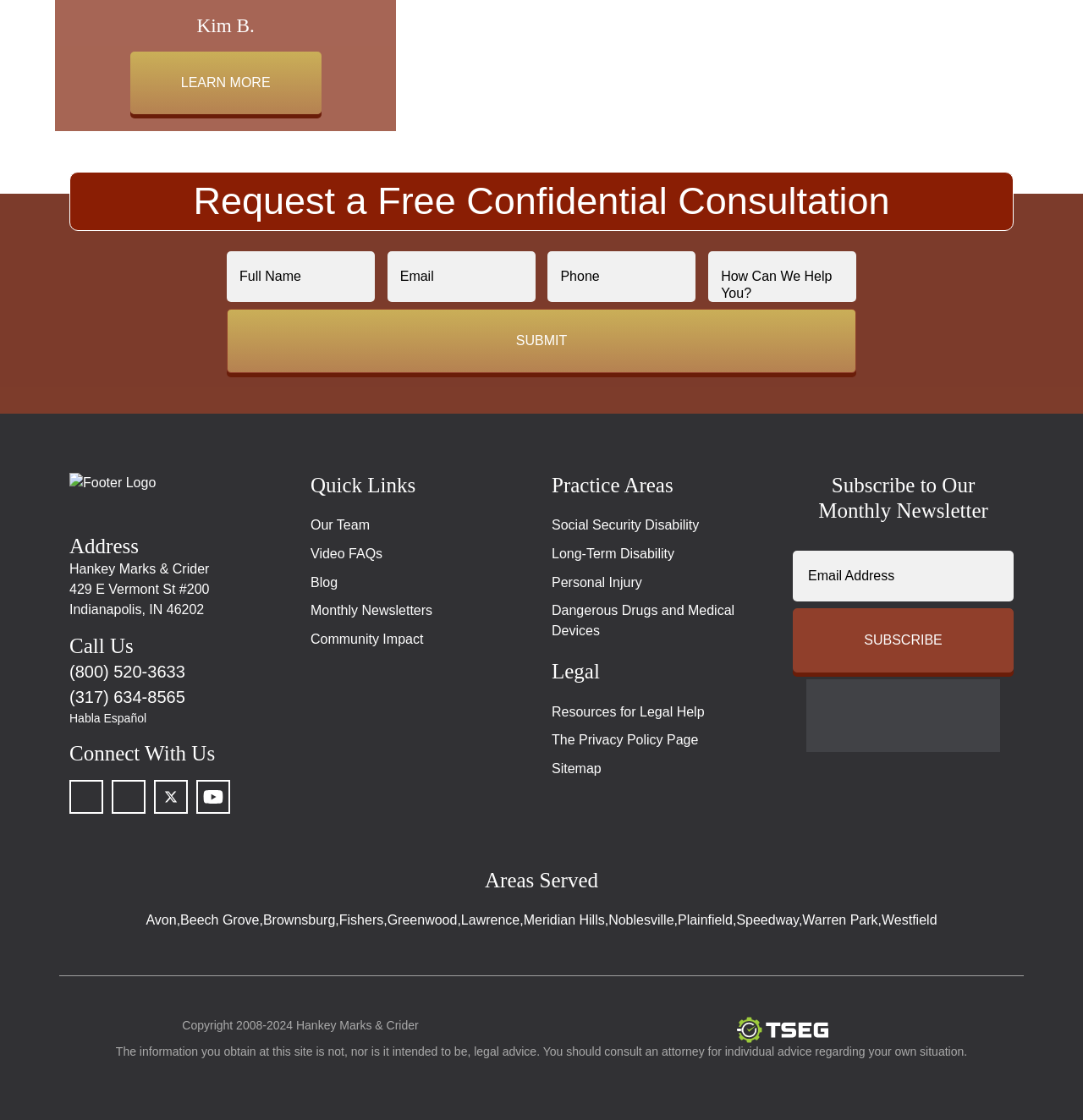How many social media links are provided?
Provide a detailed answer to the question, using the image to inform your response.

I counted the number of social media links provided by looking at the footer section of the webpage, where I found four social media links: Facebook, LinkedIn, Twitter, and Youtube.